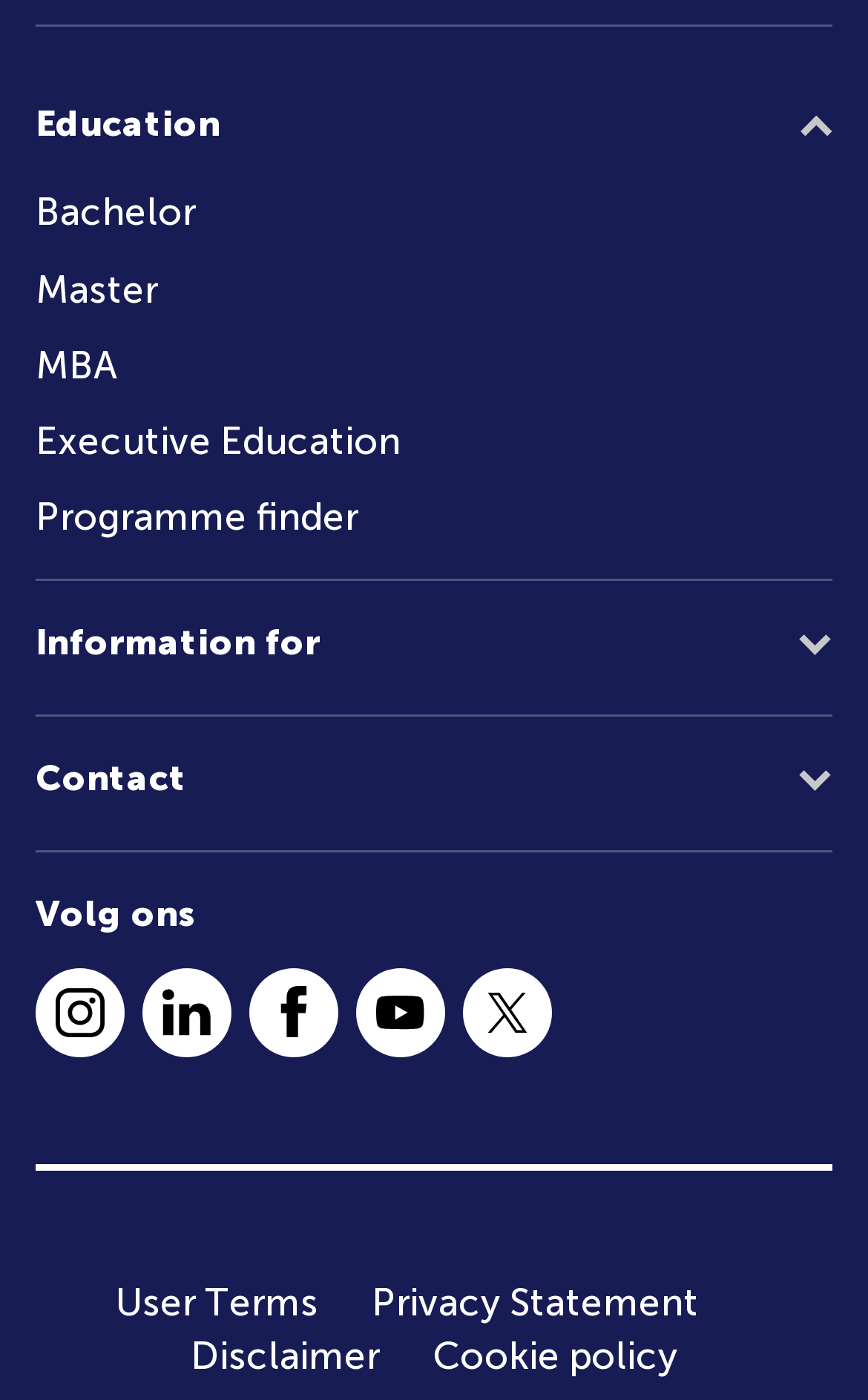Determine the bounding box coordinates of the clickable area required to perform the following instruction: "Read User Terms". The coordinates should be represented as four float numbers between 0 and 1: [left, top, right, bottom].

[0.133, 0.912, 0.367, 0.95]